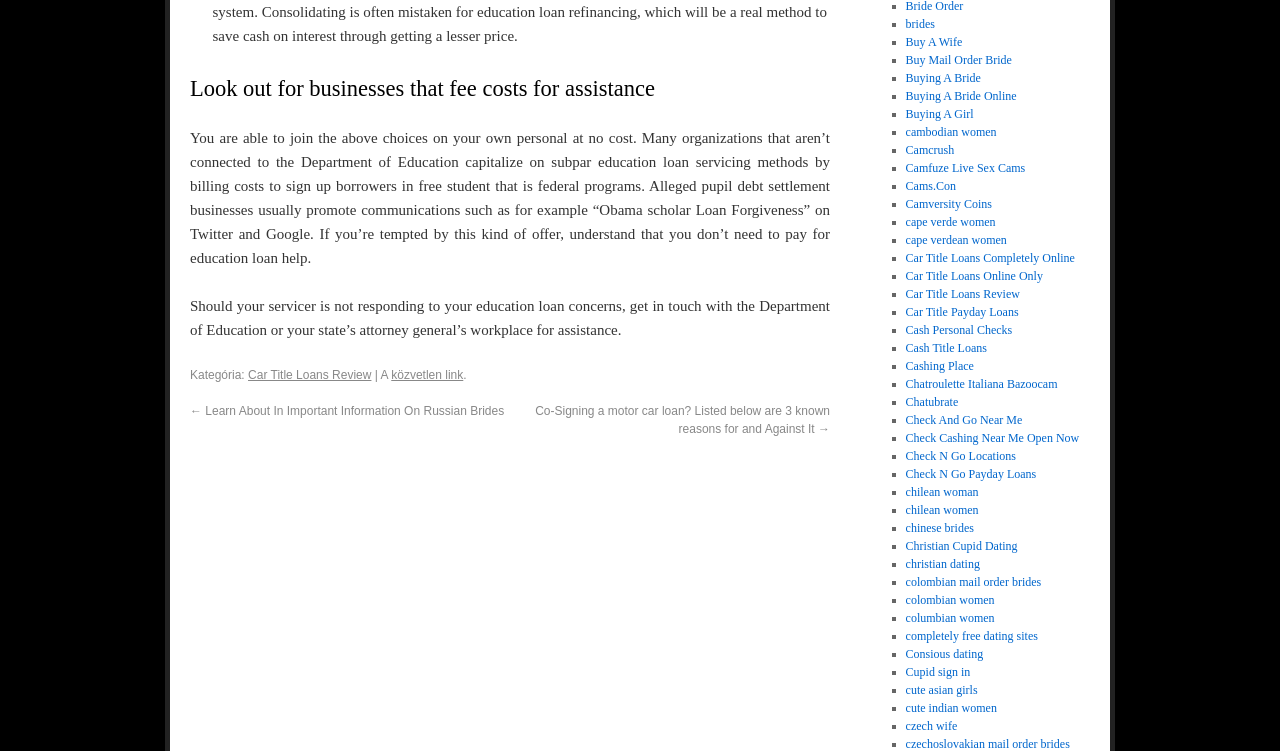Predict the bounding box for the UI component with the following description: "Contact Us".

None